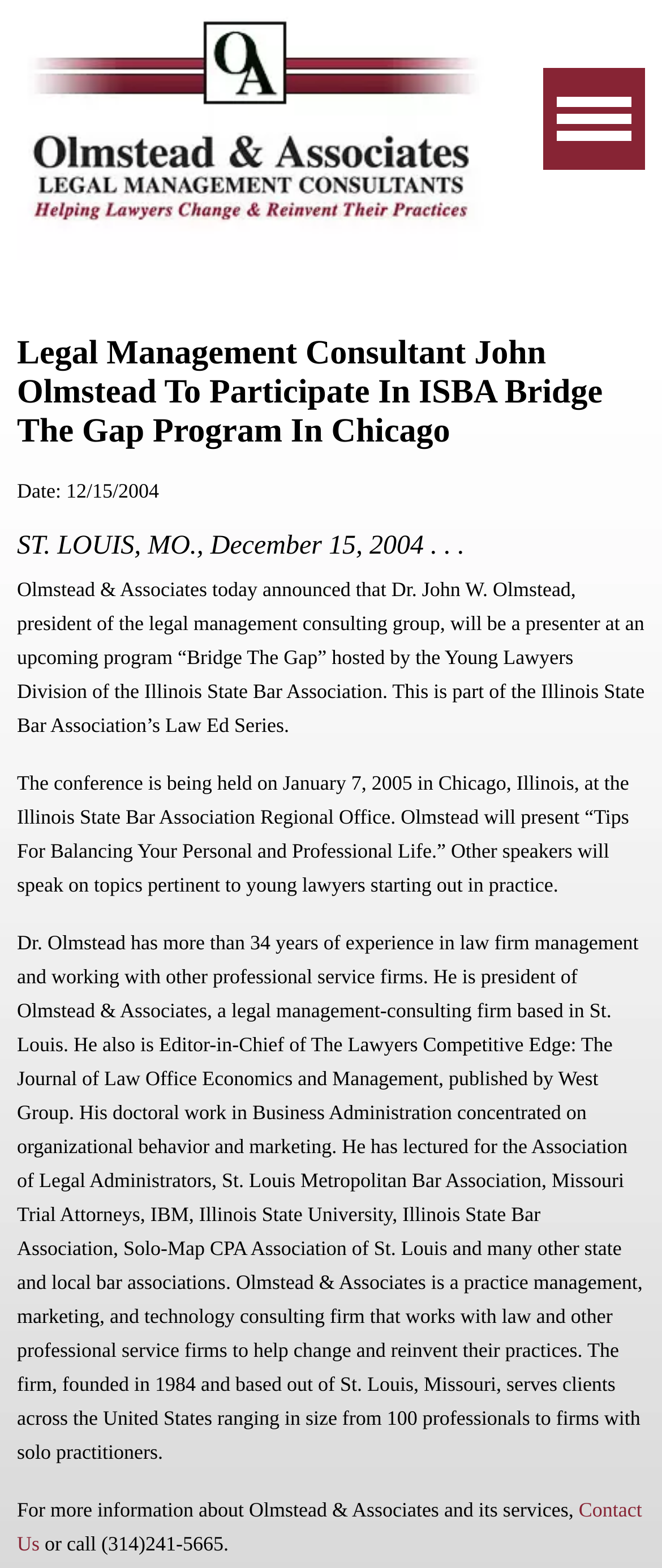What is the headline of the webpage?

Legal Management Consultant John Olmstead To Participate In ISBA Bridge The Gap Program In Chicago